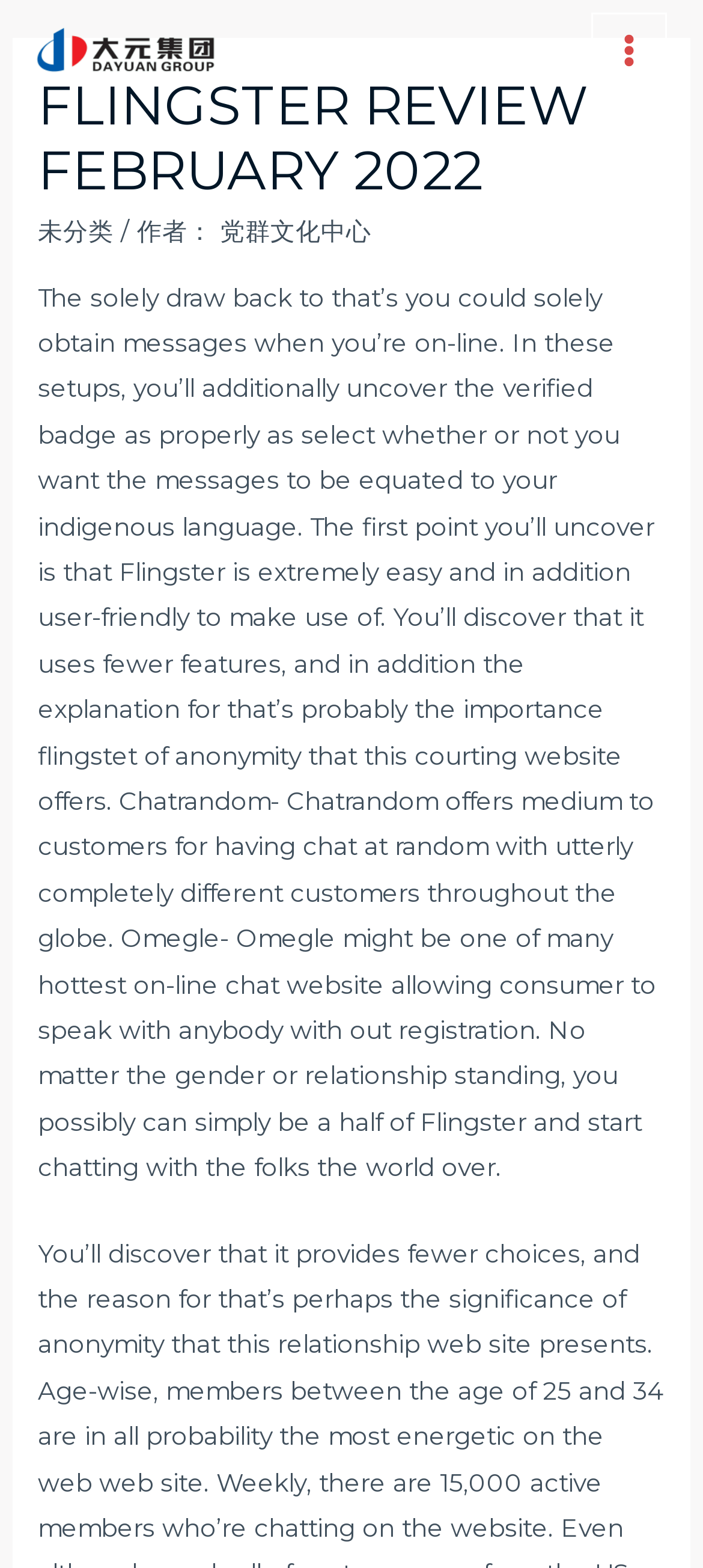From the webpage screenshot, predict the bounding box of the UI element that matches this description: "Main Menu".

[0.84, 0.008, 0.949, 0.057]